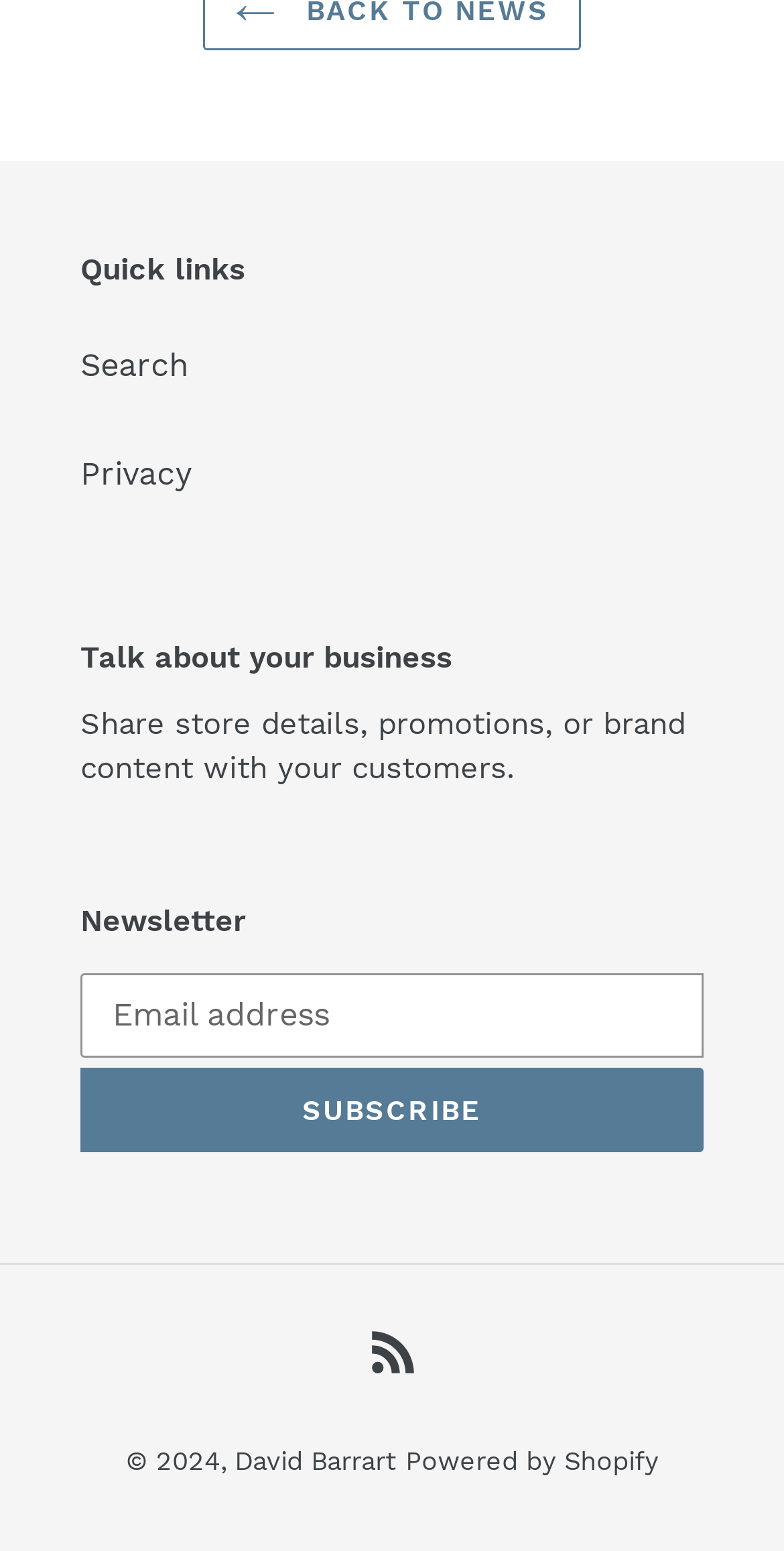Who is the owner of this website?
Can you provide a detailed and comprehensive answer to the question?

The link 'David Barrart' is located at the bottom of the page, suggesting that it is the owner or creator of the website, and the copyright symbol '© 2024' implies that the website is owned by David Barrart.